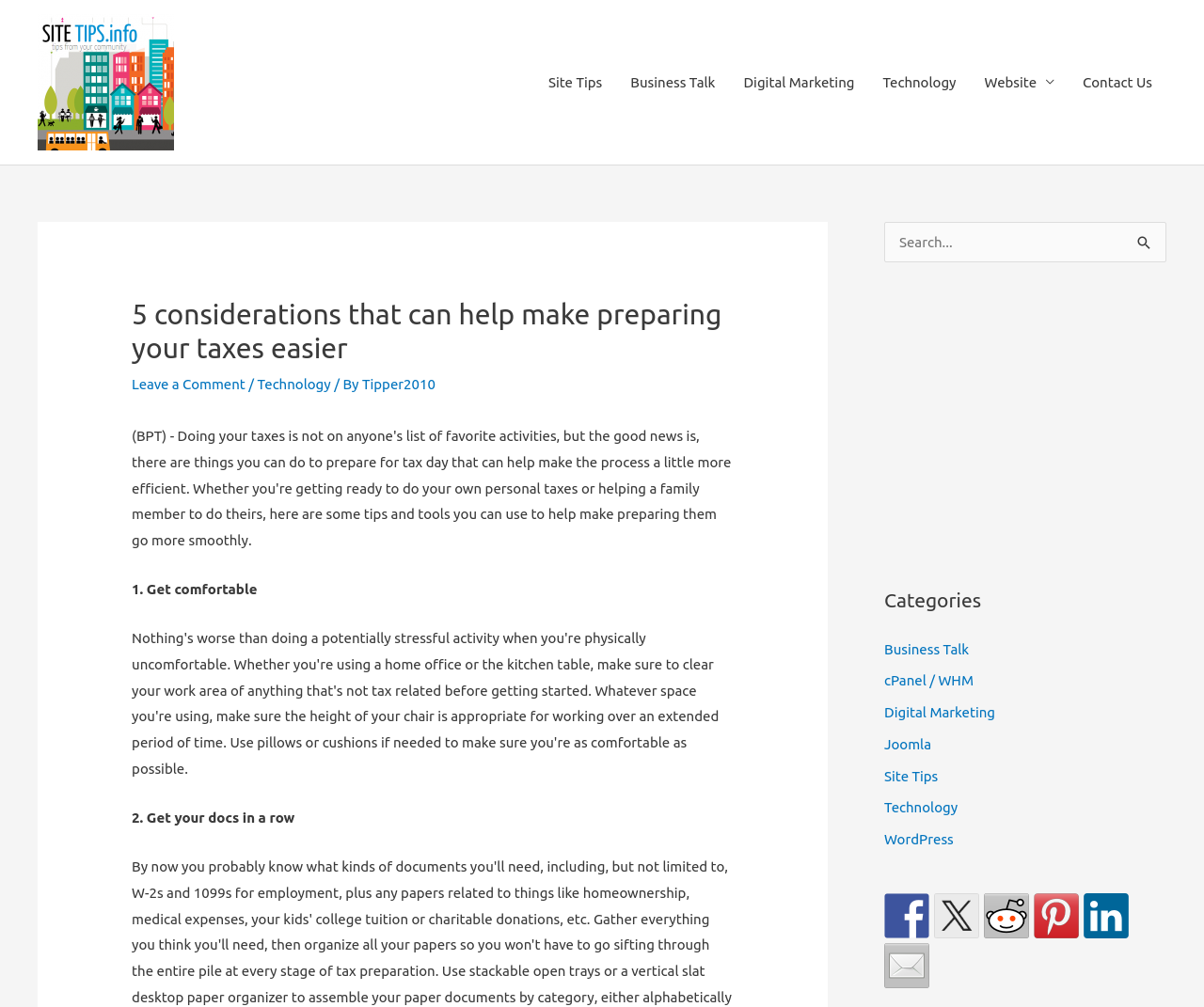Please find the bounding box for the UI component described as follows: "Site Tips".

[0.734, 0.762, 0.779, 0.778]